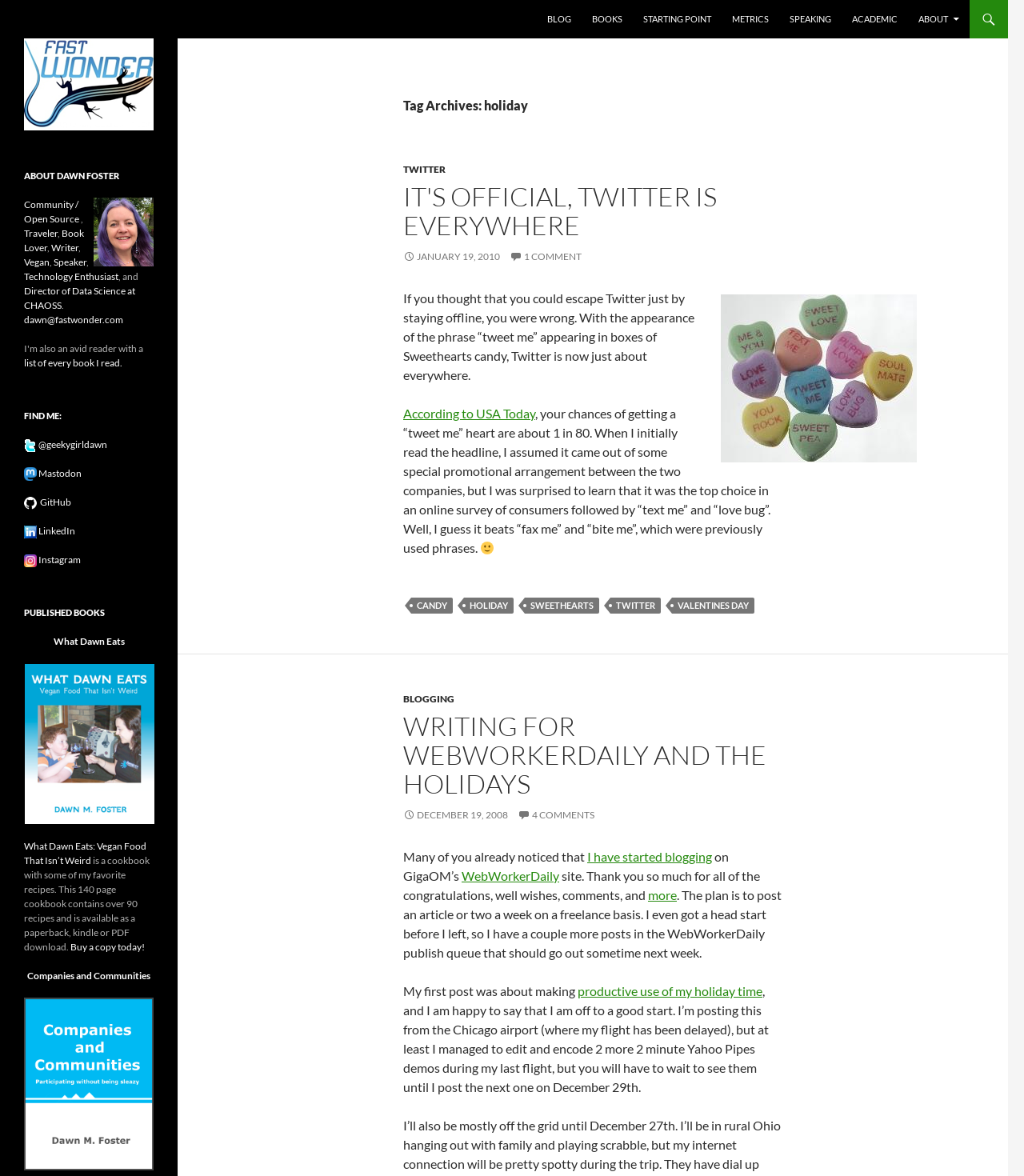What is the author's profession?
Please provide a comprehensive answer to the question based on the webpage screenshot.

The author's profession is 'Director of Data Science at CHAOSS' which is mentioned in the 'ABOUT DAWN FOSTER' section of the webpage.